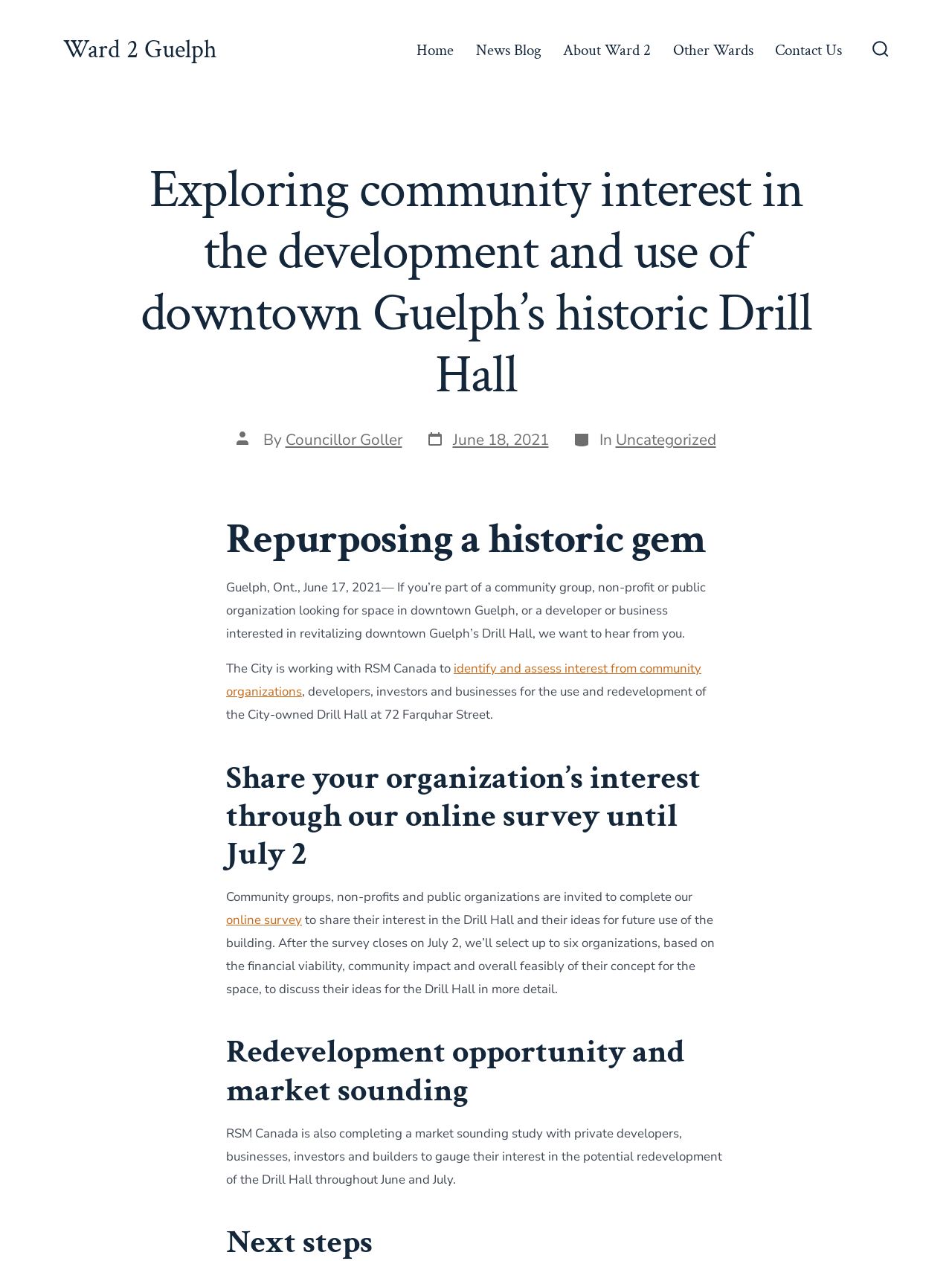Pinpoint the bounding box coordinates of the element that must be clicked to accomplish the following instruction: "Take the online survey". The coordinates should be in the format of four float numbers between 0 and 1, i.e., [left, top, right, bottom].

[0.238, 0.723, 0.317, 0.736]